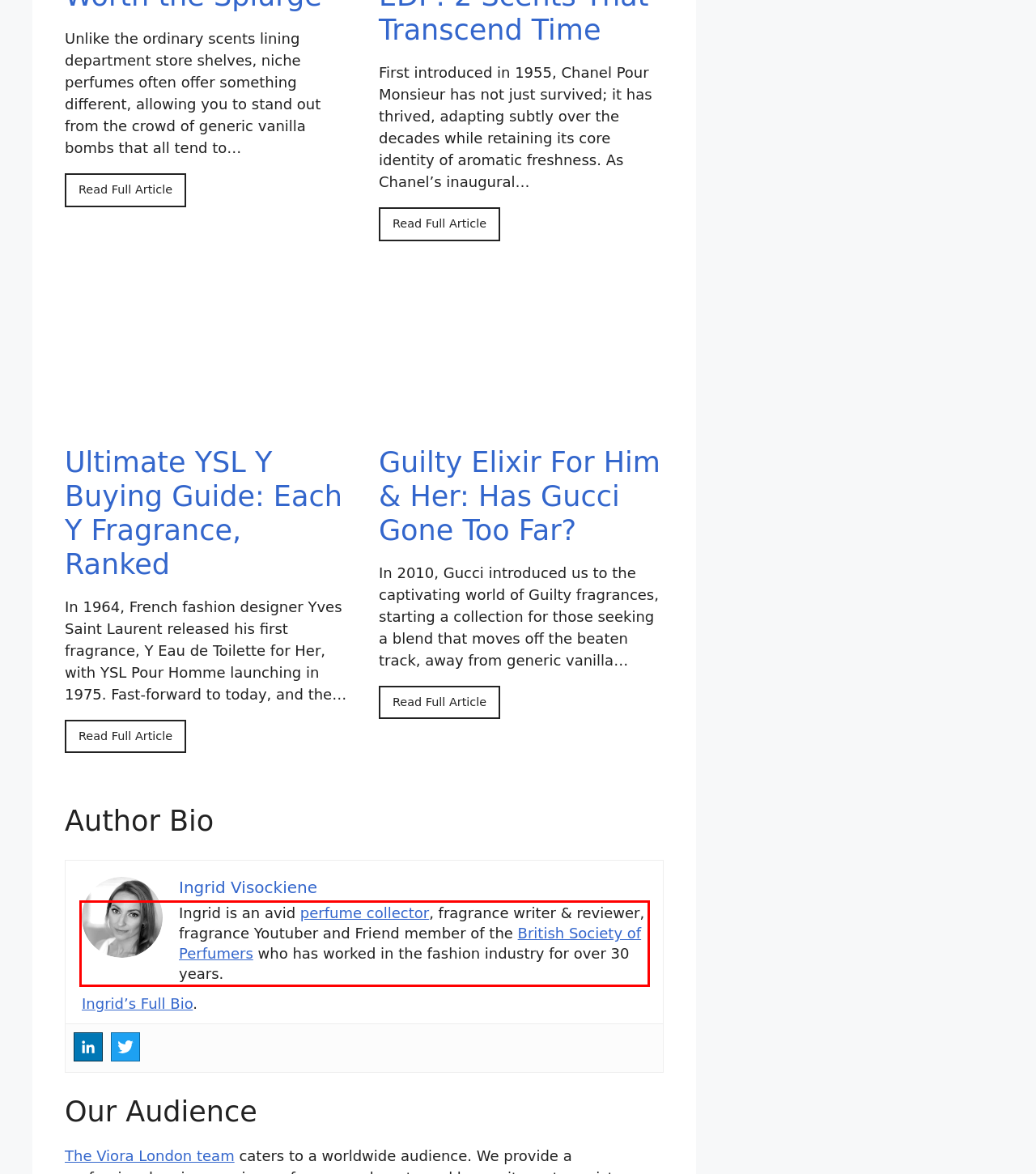Please perform OCR on the text content within the red bounding box that is highlighted in the provided webpage screenshot.

Ingrid is an avid perfume collector, fragrance writer & reviewer, fragrance Youtuber and Friend member of the British Society of Perfumers who has worked in the fashion industry for over 30 years.